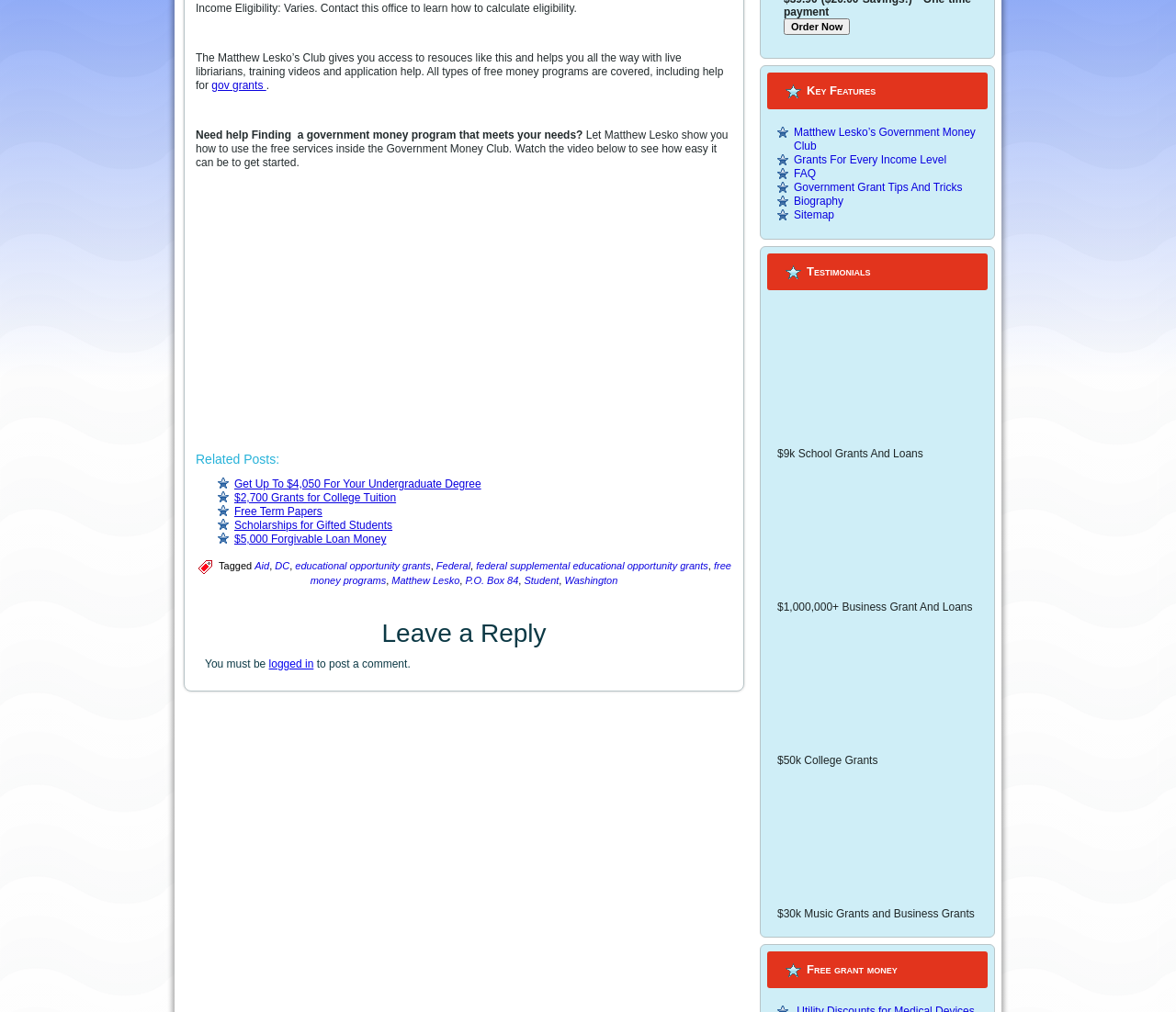Determine the bounding box for the described UI element: "educational opportunity grants".

[0.251, 0.553, 0.366, 0.564]